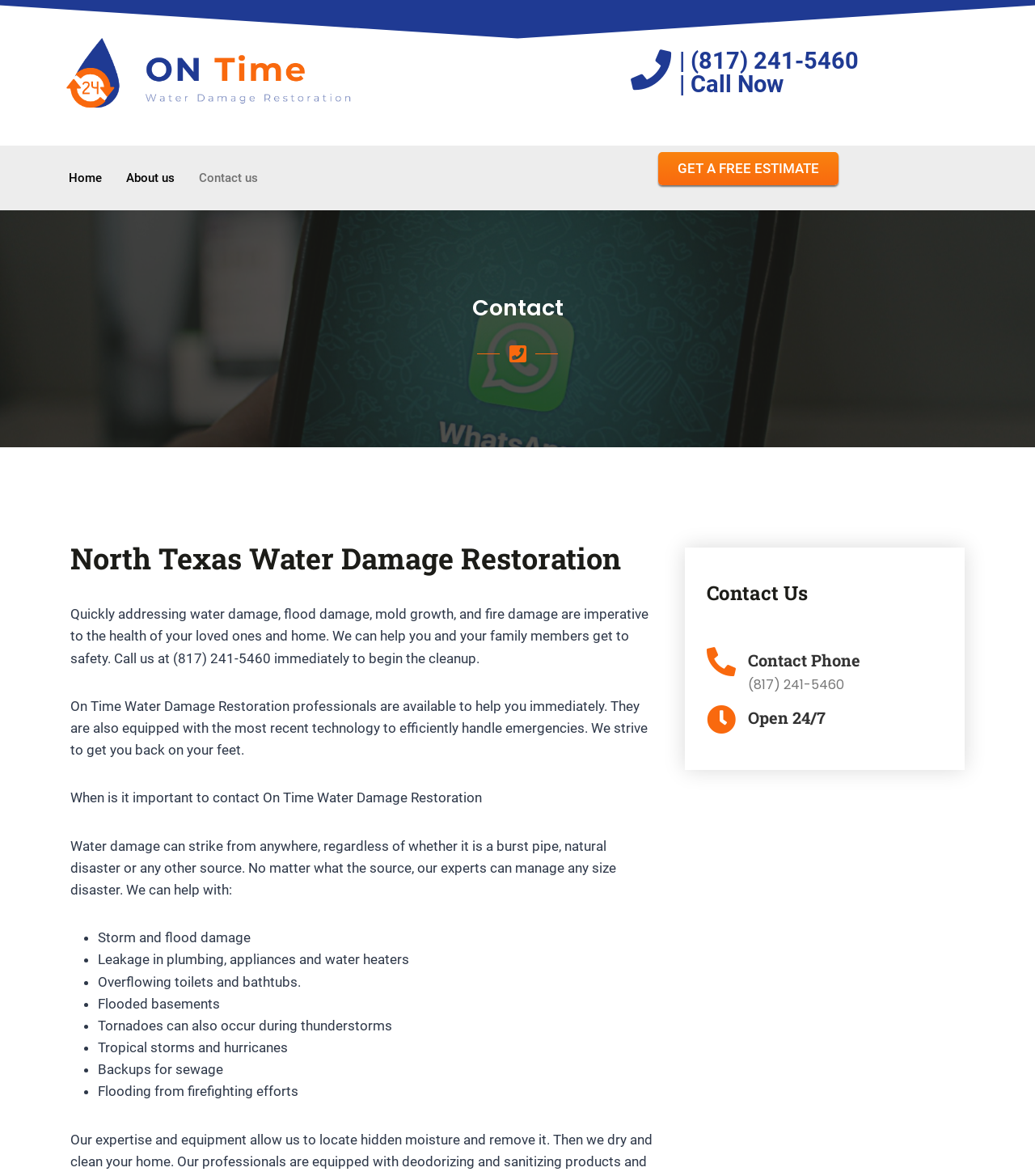What types of water damage can On Time Water Damage Restoration help with?
Please use the image to provide an in-depth answer to the question.

I found a list of types of water damage that On Time Water Damage Restoration can help with, including storm and flood damage, leakage in plumbing, appliances and water heaters, overflowing toilets and bathtubs, flooded basements, and more. This list is presented in a bullet point format under the heading 'When is it important to contact On Time Water Damage Restoration'.